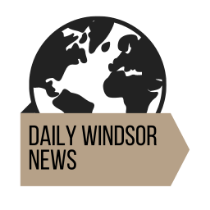What tone does the logo convey?
Please interpret the details in the image and answer the question thoroughly.

The question asks about the tone conveyed by the logo. The caption states that the logo's design combines a modern aesthetic with a neutral color palette, using black and beige tones, which conveys professionalism and trustworthiness.